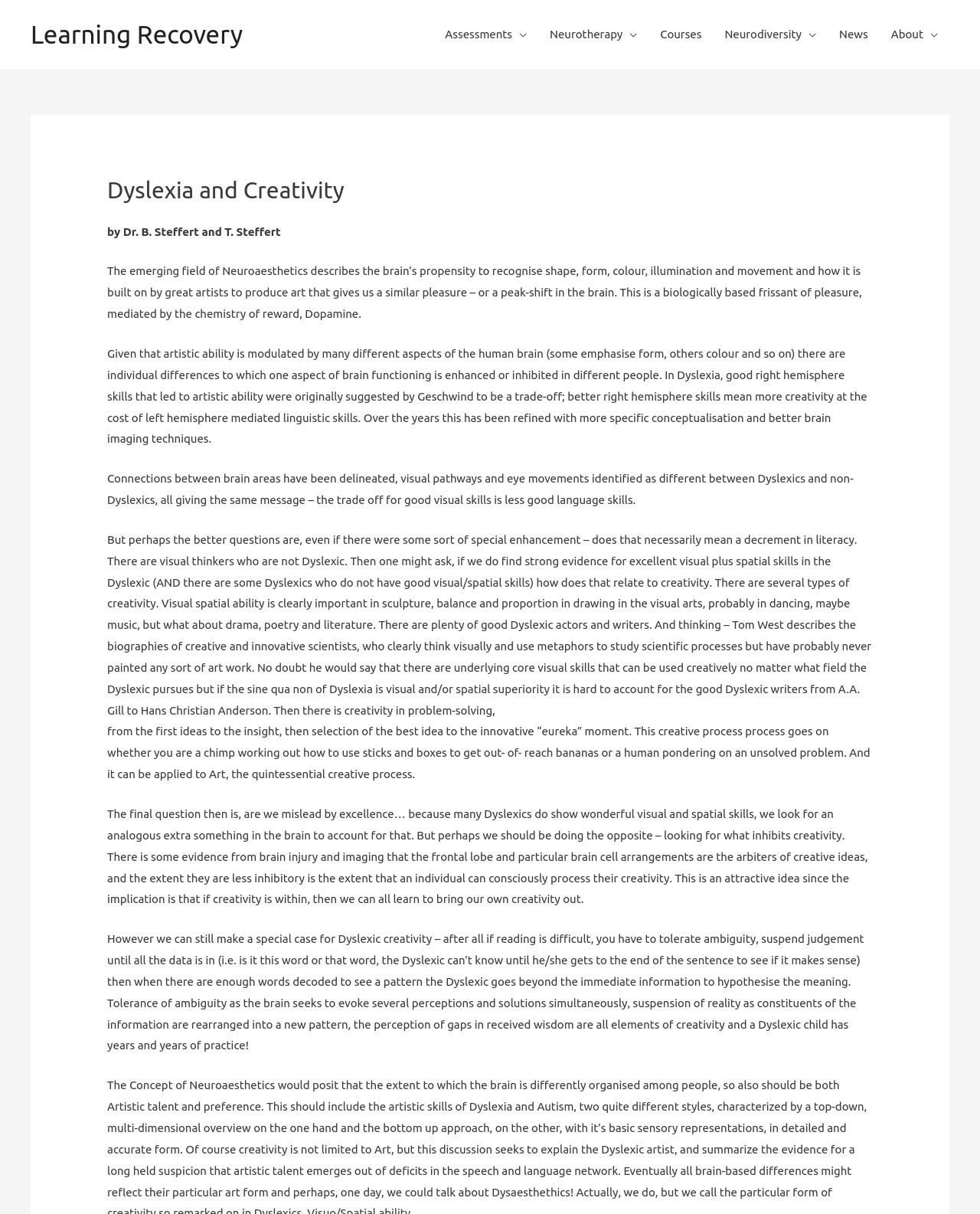Summarize the webpage comprehensively, mentioning all visible components.

The webpage is about Dyslexia and Creativity, with a focus on Learning Recovery. At the top, there is a link to "Learning Recovery" and a navigation menu with several links, including "Assessments", "Neurotherapy", "Courses", "Neurodiversity", "News", and "About". 

Below the navigation menu, there is a header section with the title "Dyslexia and Creativity" and a subtitle "by Dr. B. Steffert and T. Steffert". 

The main content of the webpage is a series of paragraphs discussing the relationship between Dyslexia and creativity. The text explains how artistic ability is modulated by different aspects of the human brain and how individual differences in brain functioning can lead to enhanced or inhibited skills. It also explores the idea that Dyslexics may have strong visual and spatial skills, but this does not necessarily mean a decrement in literacy. The text goes on to discuss the different types of creativity, including visual spatial ability, problem-solving, and writing, and how Dyslexics can excel in these areas. 

The webpage has a total of 7 paragraphs of text, with no images. The text is dense and academic in tone, suggesting that the webpage is intended for an audience with a background in psychology or education.